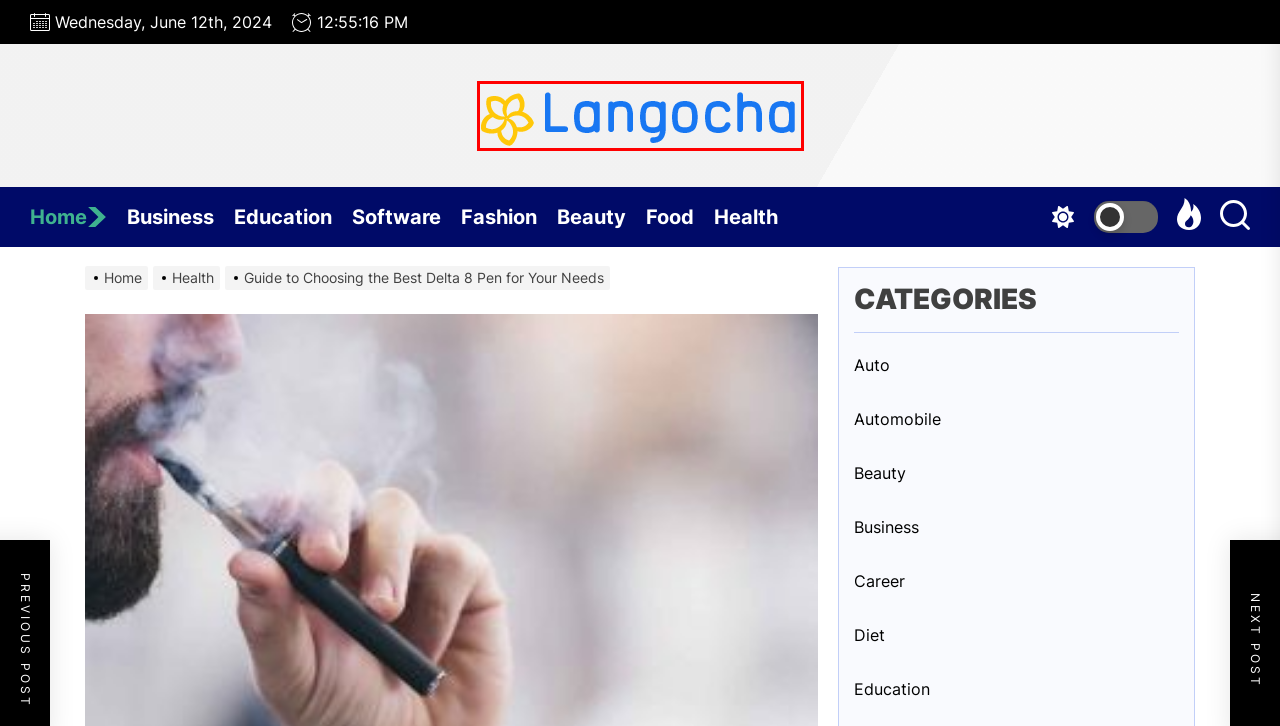Given a screenshot of a webpage featuring a red bounding box, identify the best matching webpage description for the new page after the element within the red box is clicked. Here are the options:
A. Insurance Archives - Langocha
B. Fely, Author at Langocha
C. Pet Archives - Langocha
D. Langocha - Obtain plentiful data at one spot
E. Business Archives - Langocha
F. Automobile Archives - Langocha
G. Lifestyle Archives - Langocha
H. Health Archives - Langocha

D